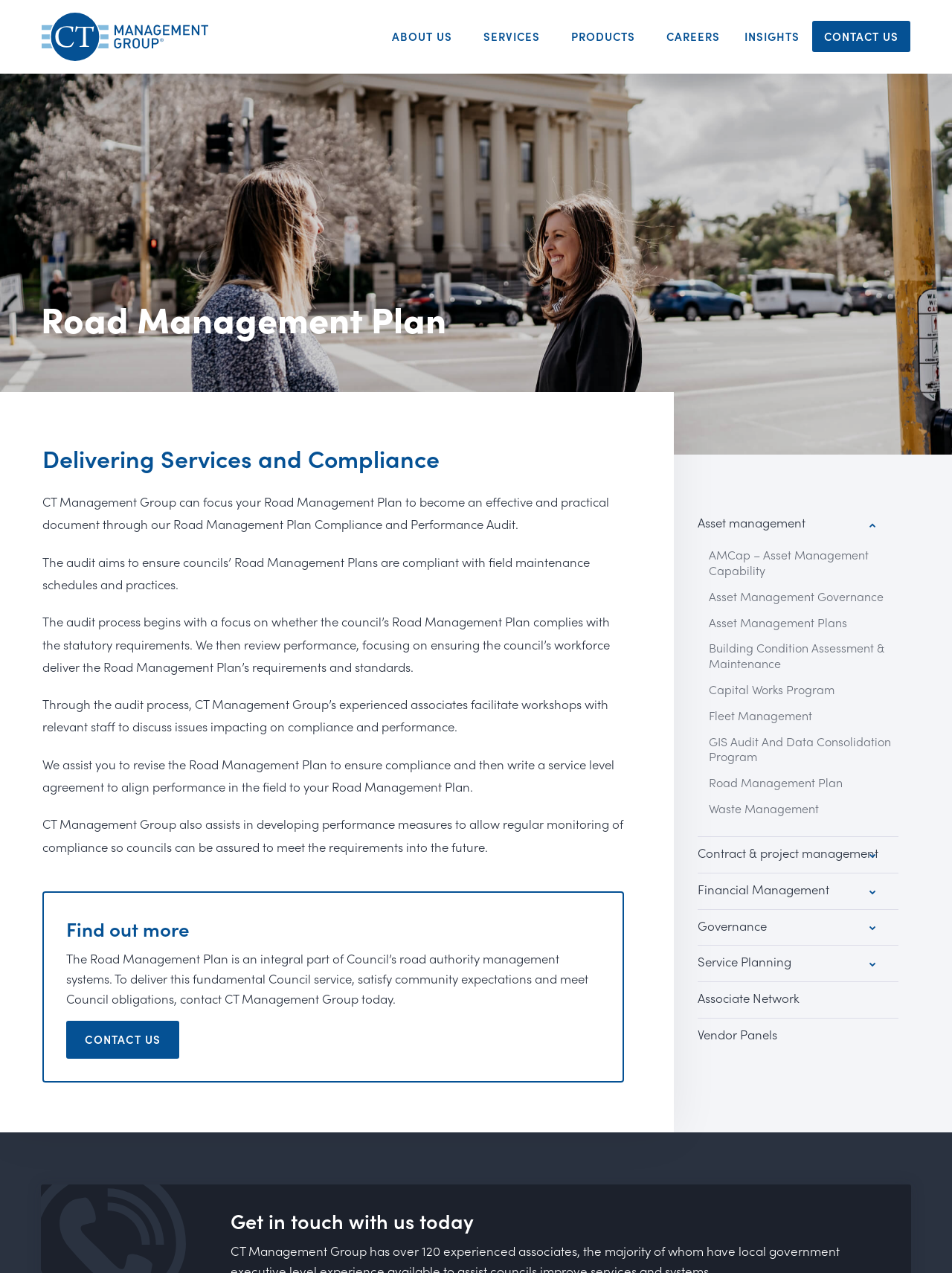Indicate the bounding box coordinates of the element that needs to be clicked to satisfy the following instruction: "Click the 'Road Management Plan' link". The coordinates should be four float numbers between 0 and 1, i.e., [left, top, right, bottom].

[0.745, 0.605, 0.944, 0.625]